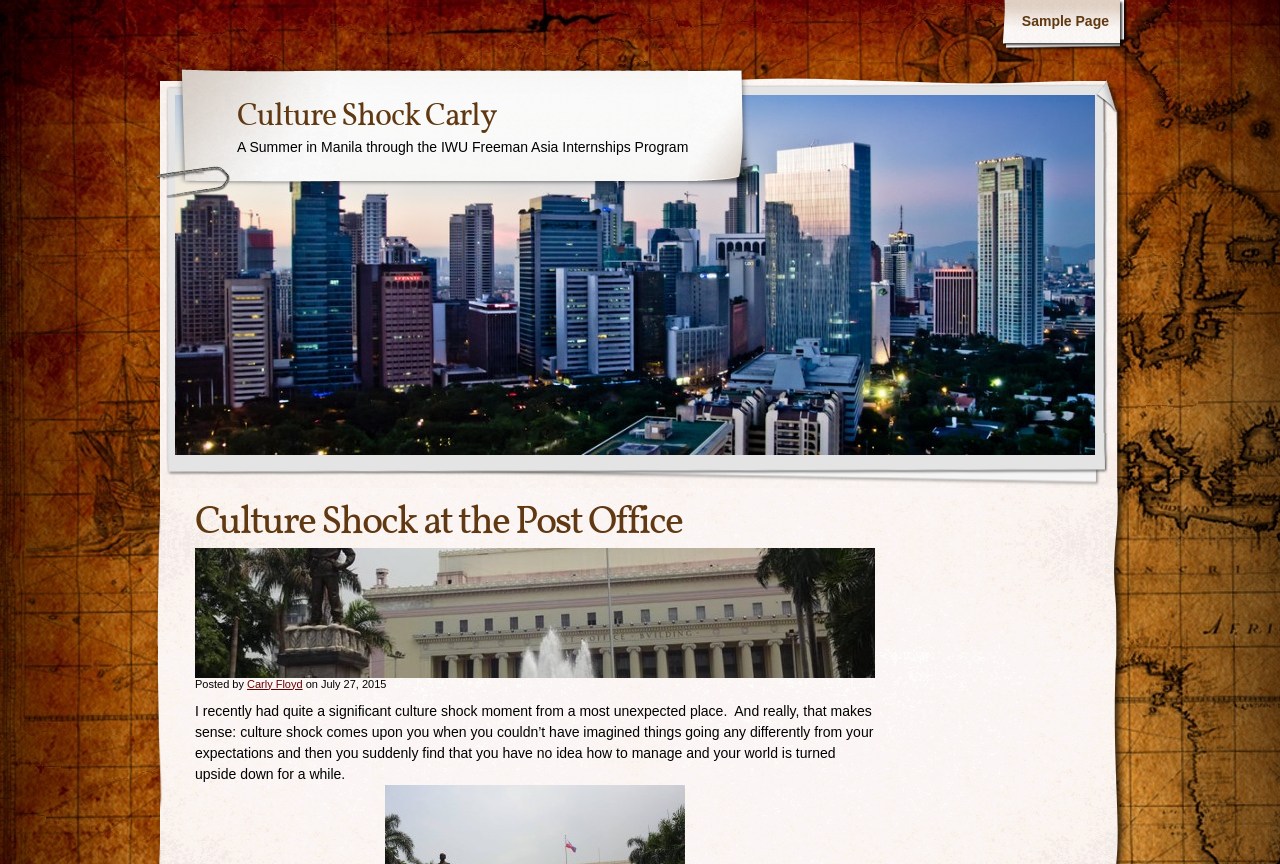Identify and generate the primary title of the webpage.

Culture Shock at the Post Office